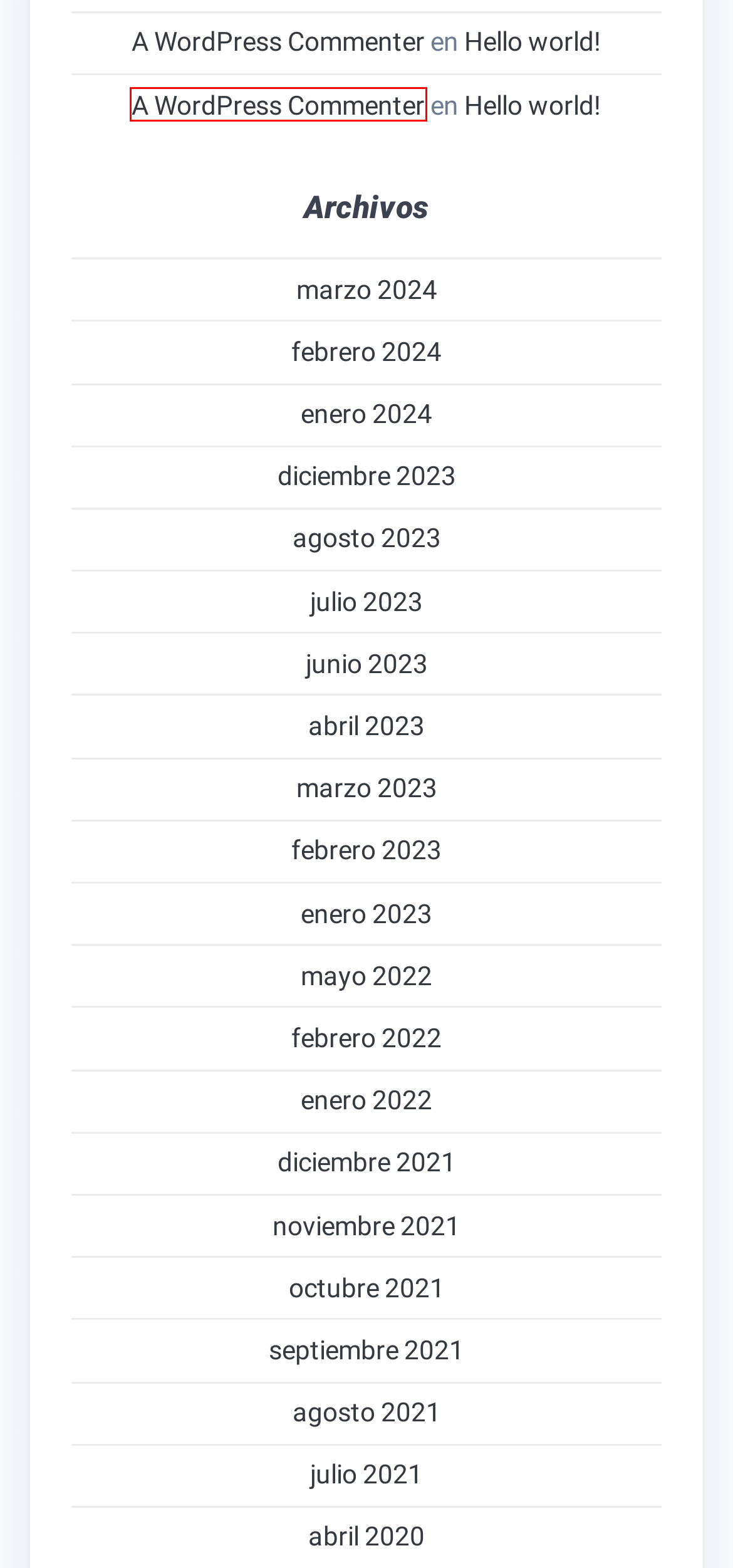You have been given a screenshot of a webpage with a red bounding box around a UI element. Select the most appropriate webpage description for the new webpage that appears after clicking the element within the red bounding box. The choices are:
A. mayo 2022 – Megavatio
B. enero 2024 – Megavatio
C. abril 2020 – Megavatio
D. junio 2023 – Megavatio
E. diciembre 2021 – Megavatio
F. enero 2022 – Megavatio
G. Blog Tool, Publishing Platform, and CMS – WordPress.org
H. enero 2023 – Megavatio

G